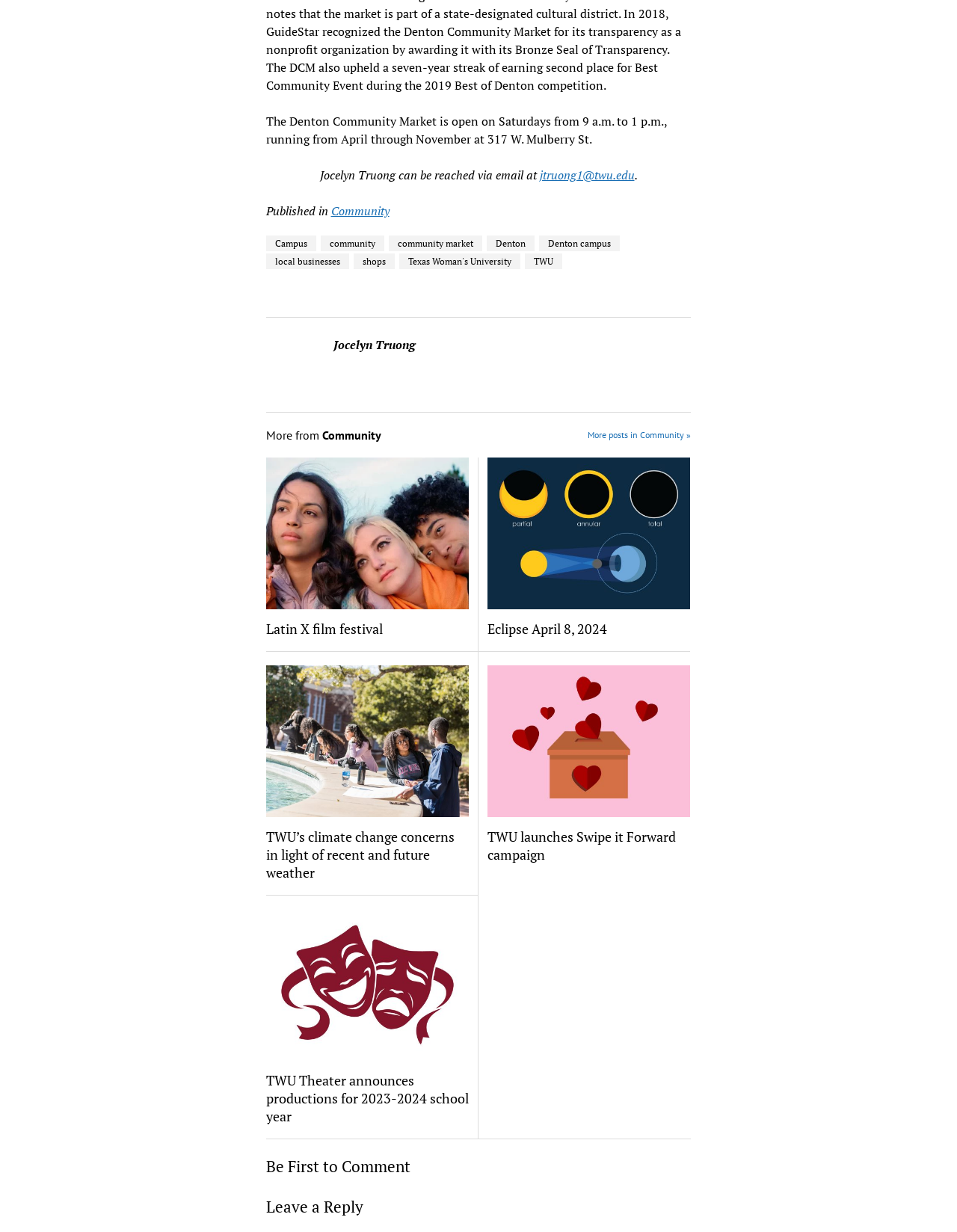Pinpoint the bounding box coordinates of the clickable area needed to execute the instruction: "Read more about the Denton Community Market". The coordinates should be specified as four float numbers between 0 and 1, i.e., [left, top, right, bottom].

[0.278, 0.091, 0.697, 0.119]